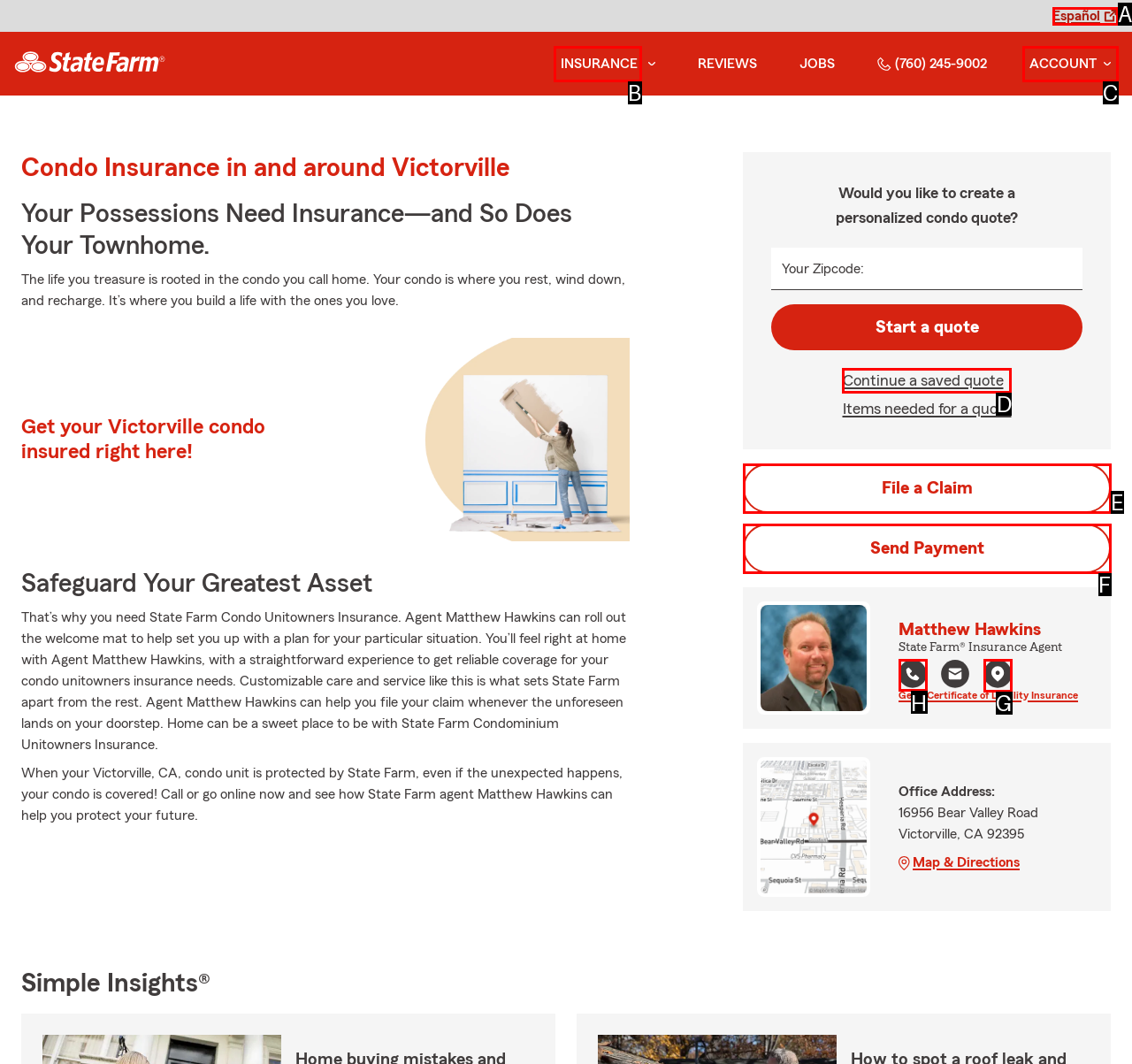Select the letter of the option that should be clicked to achieve the specified task: Call the agent at (760) 245-9002. Respond with just the letter.

H